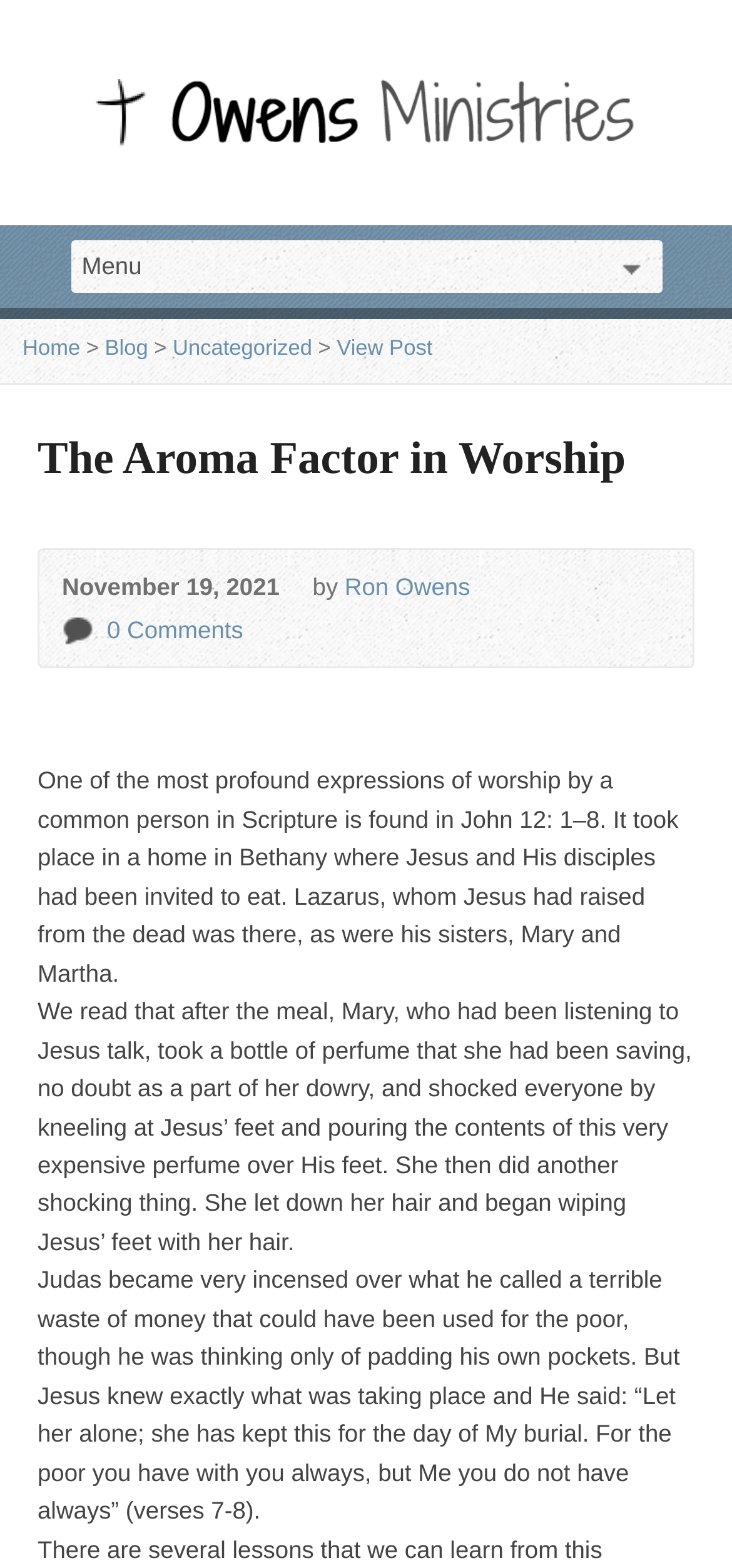Locate and provide the bounding box coordinates for the HTML element that matches this description: "alt="OwensMinistries.org"".

[0.131, 0.071, 0.869, 0.089]